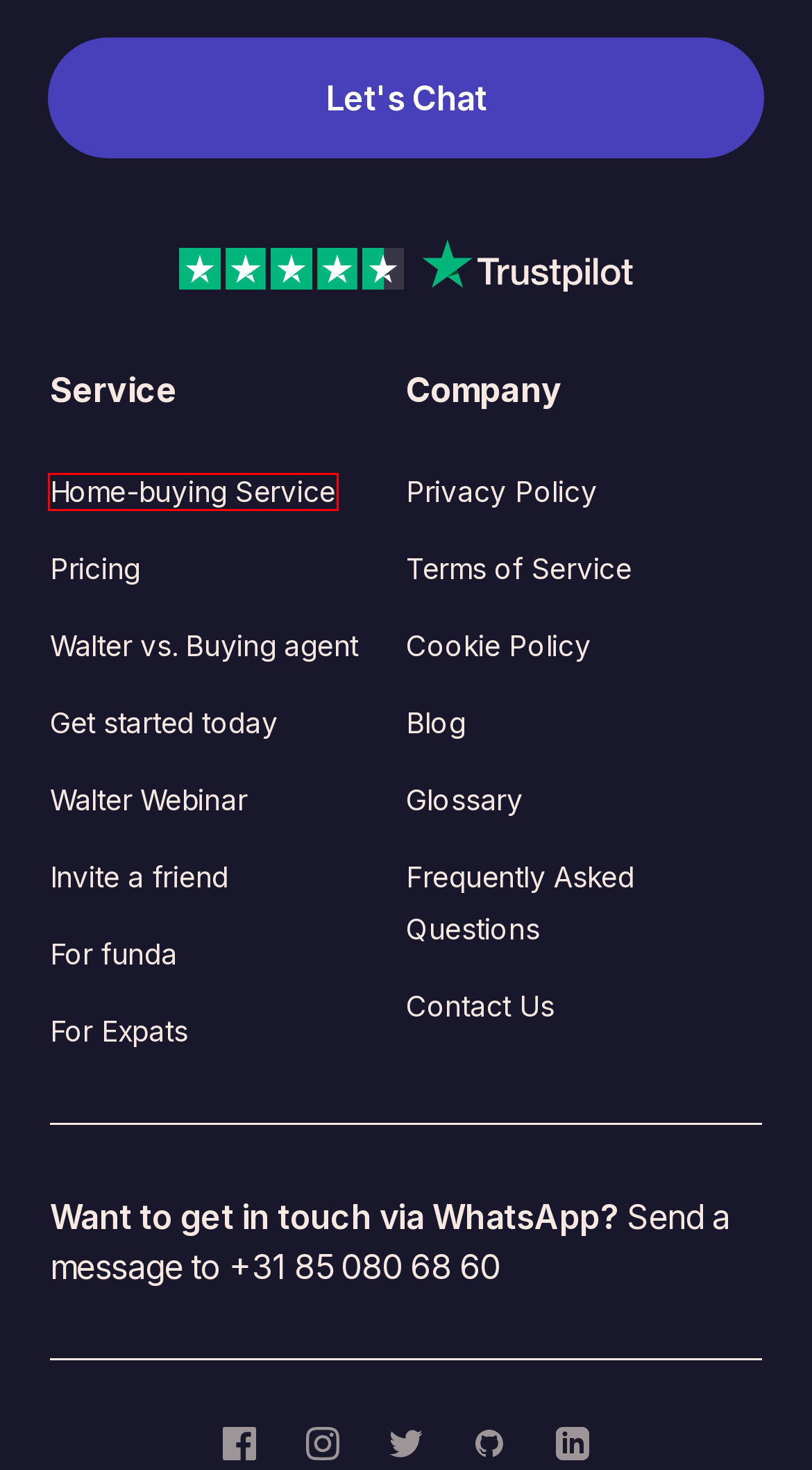Examine the webpage screenshot and identify the UI element enclosed in the red bounding box. Pick the webpage description that most accurately matches the new webpage after clicking the selected element. Here are the candidates:
A. Walter Living: The modern buying agent to help you every step of the way.
B. Betrapdemakelaar | Walter: The modern buying agent
C. Webinars | Walter: The modern buying agent
D. Home Buying, Explained Clearly
E. Walter Living
     | Walter Living
F. Terms of Service | Walter: The modern buying agent
G. Invite a friend | Walter: The modern buying agent
H. Privacy | Walter: The modern buying agent

A